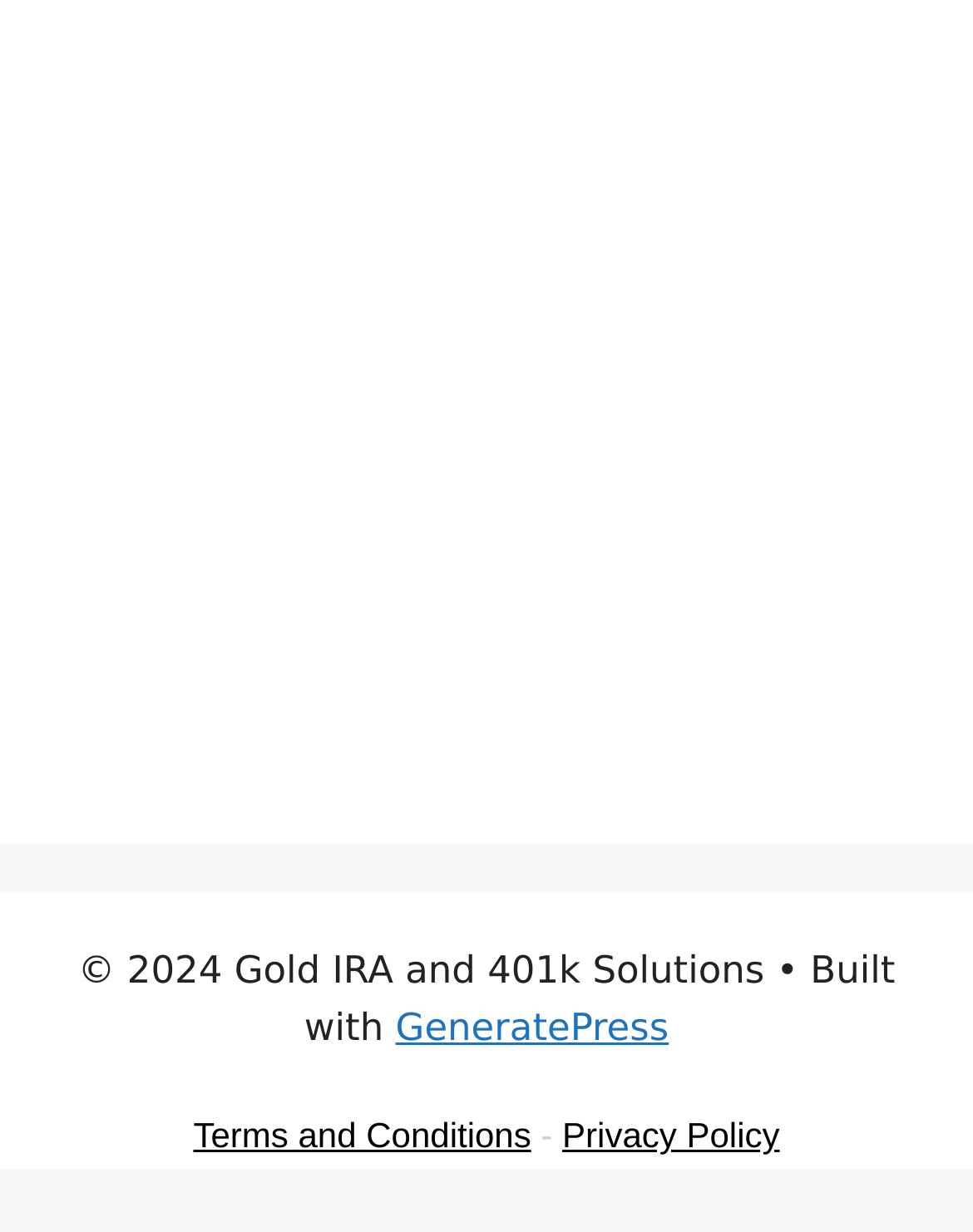Carefully examine the image and provide an in-depth answer to the question: What is the name of the website builder?

The name of the website builder can be found in the link element 'GeneratePress' which is a child of the contentinfo element 'Site' and is located near the StaticText element '• Built with'.